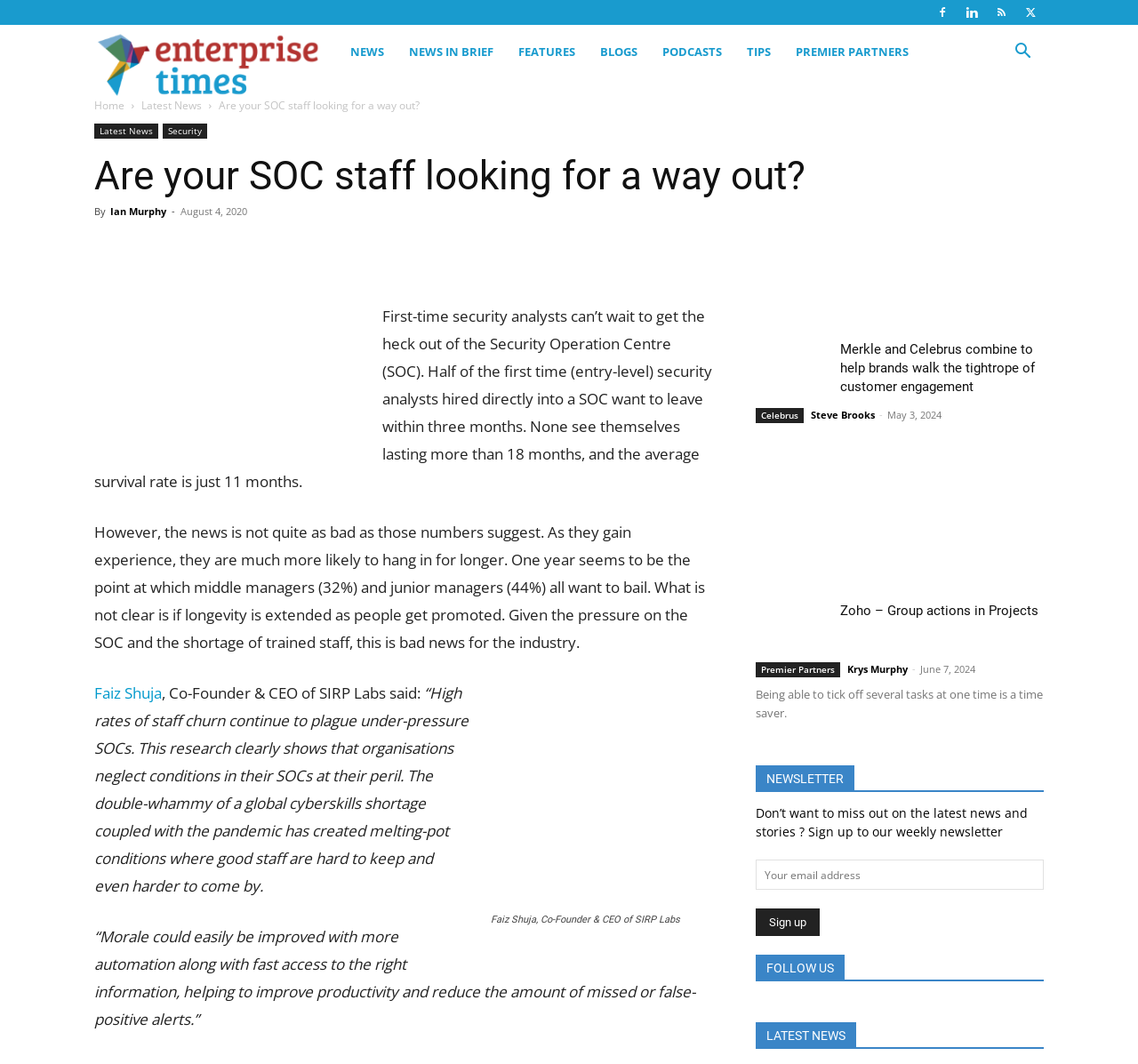Identify the bounding box coordinates for the element that needs to be clicked to fulfill this instruction: "Follow Enterprise Times on social media". Provide the coordinates in the format of four float numbers between 0 and 1: [left, top, right, bottom].

[0.664, 0.897, 0.917, 0.922]